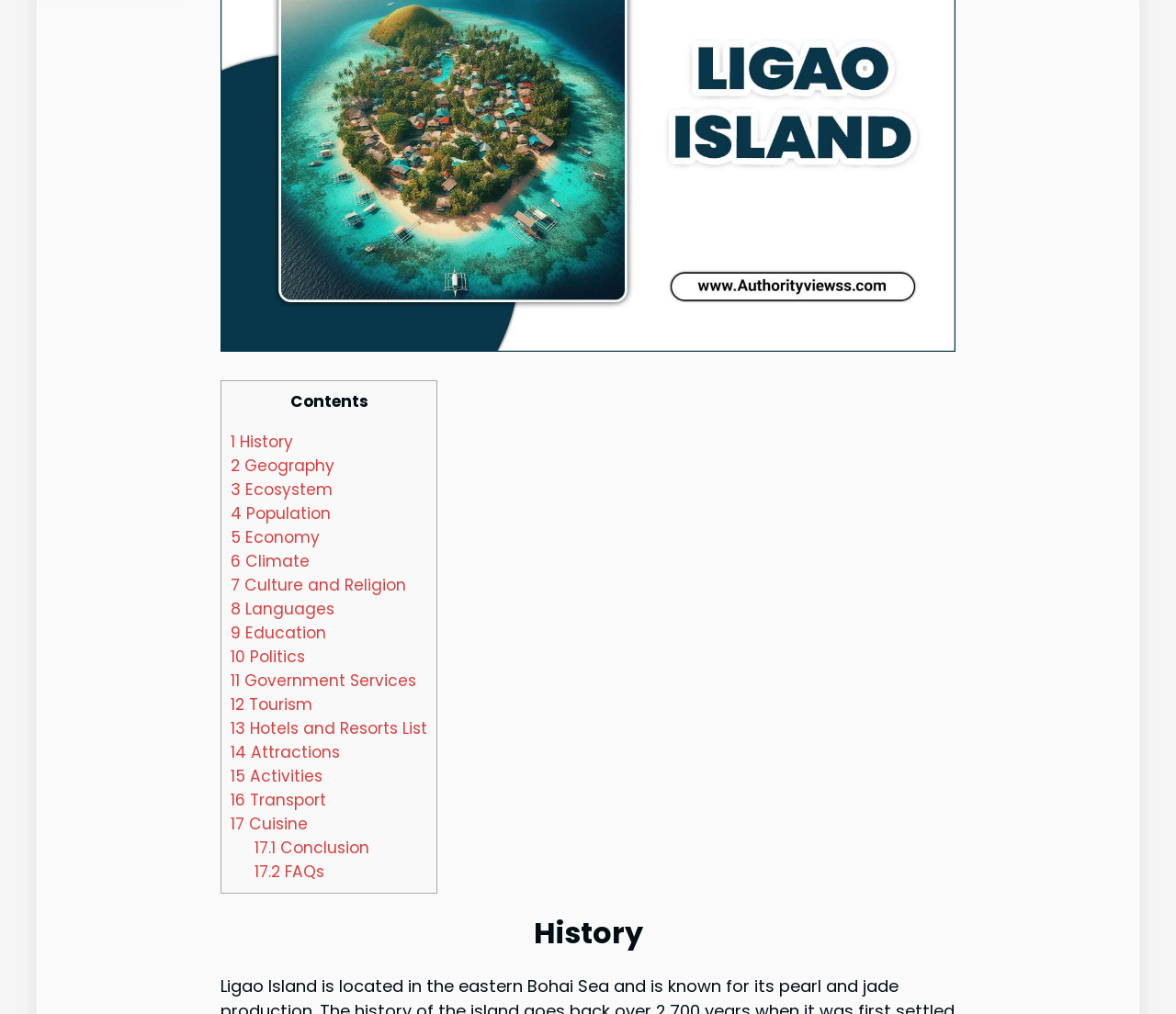What is the topic of the heading at the bottom of the page?
From the image, respond with a single word or phrase.

History